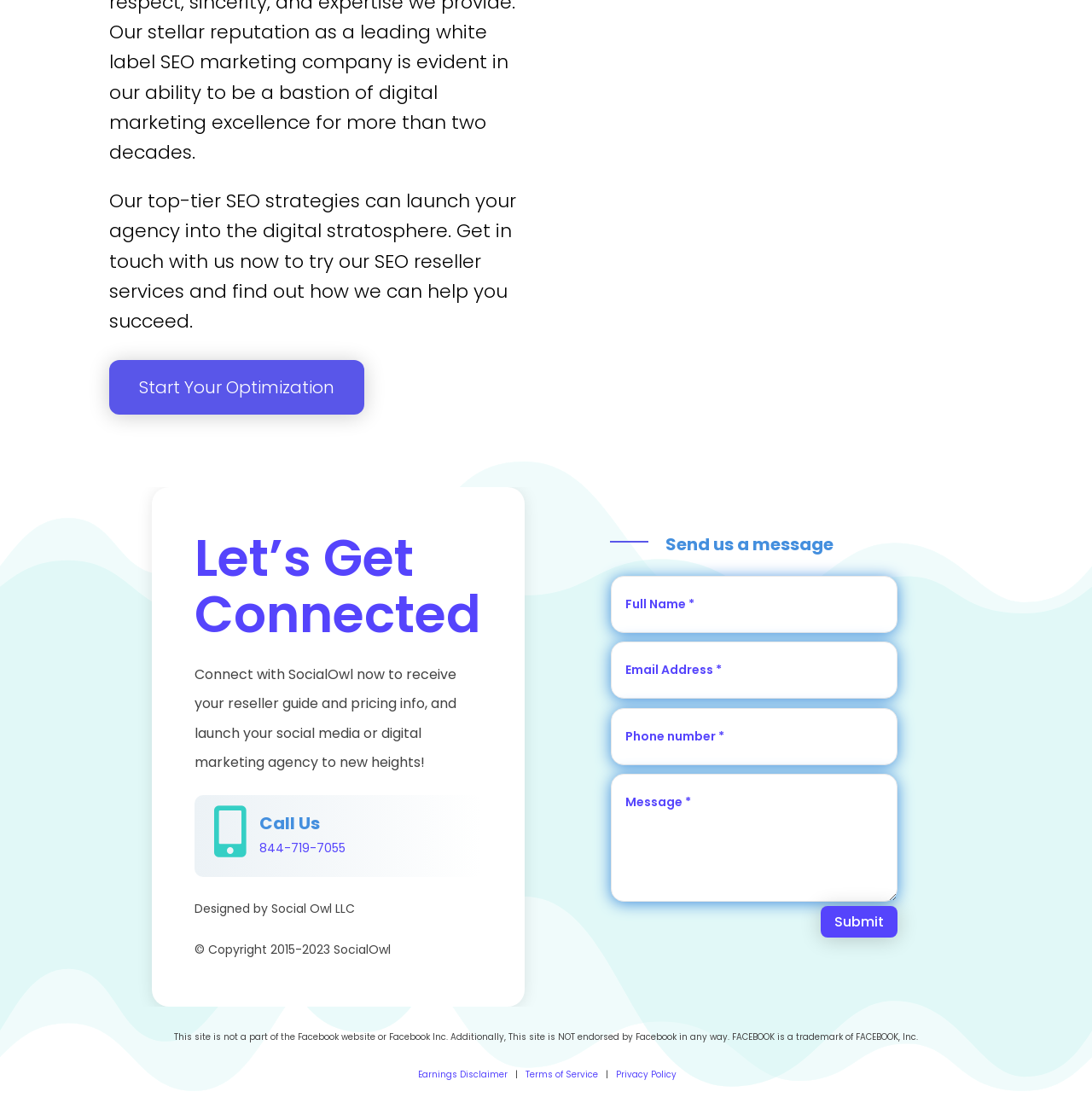From the webpage screenshot, predict the bounding box of the UI element that matches this description: "Terms of Service".

[0.481, 0.958, 0.548, 0.97]